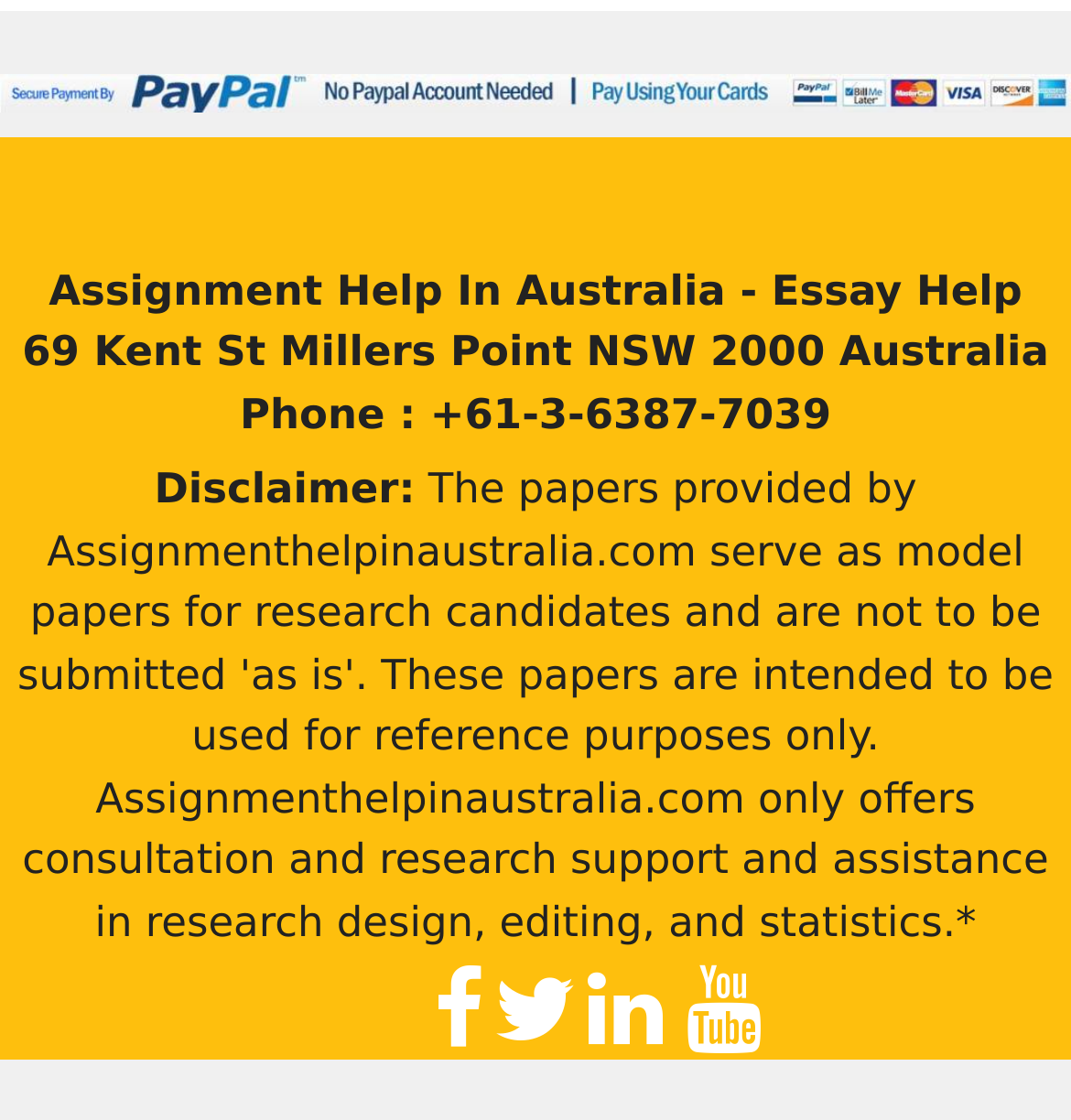What is the disclaimer about?
Based on the image, please offer an in-depth response to the question.

I read the disclaimer text which starts with 'Assignmenthelpinaustralia.com only offers...' and found that it is about the company's consultation and research support services.